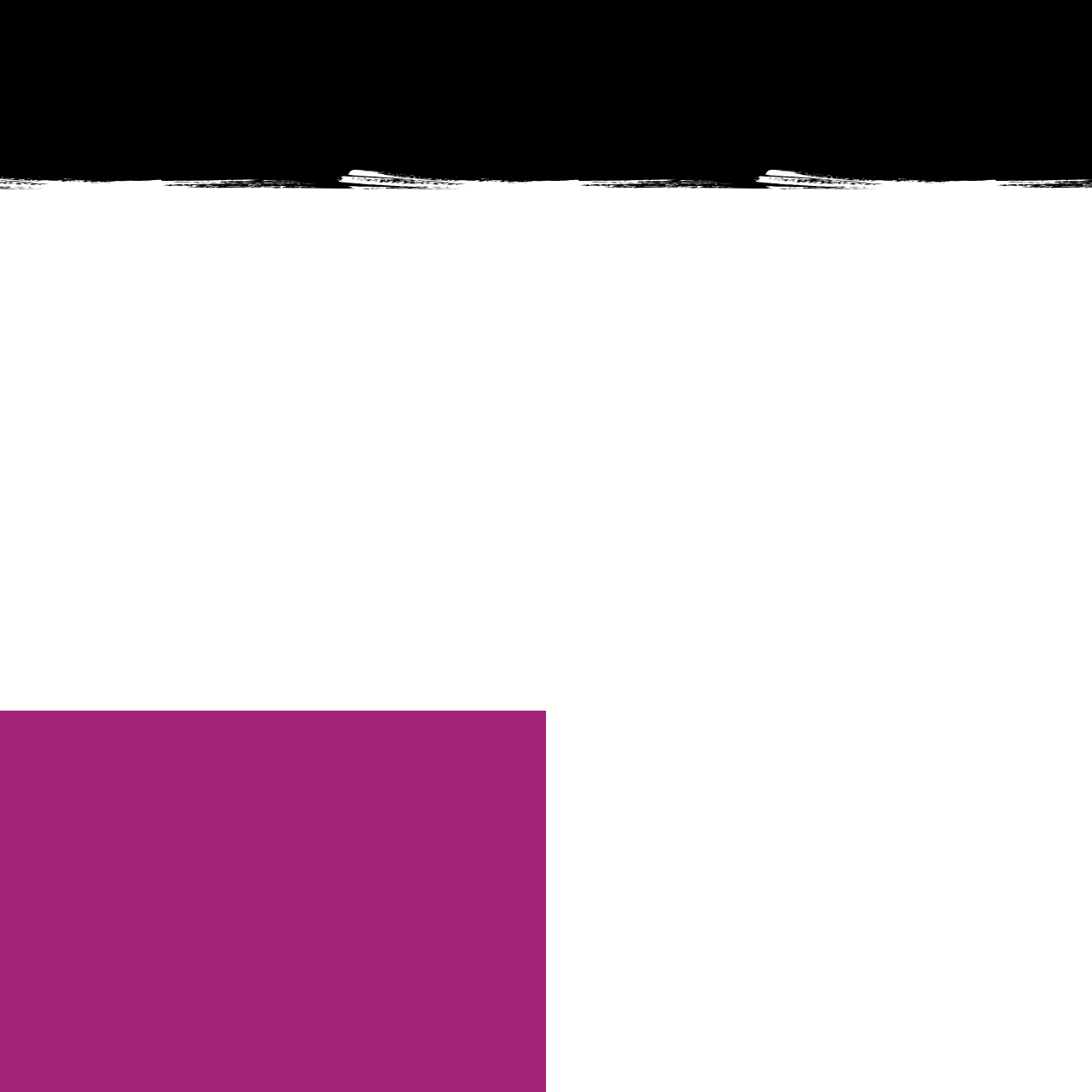What is the purpose of the icon?
Study the image framed by the red bounding box and answer the question in detail, relying on the visual clues provided.

According to the caption, the icon is ideal for promoting health and fitness products, aligning with motivational concepts around achieving personal fitness goals and maintaining an energetic lifestyle.